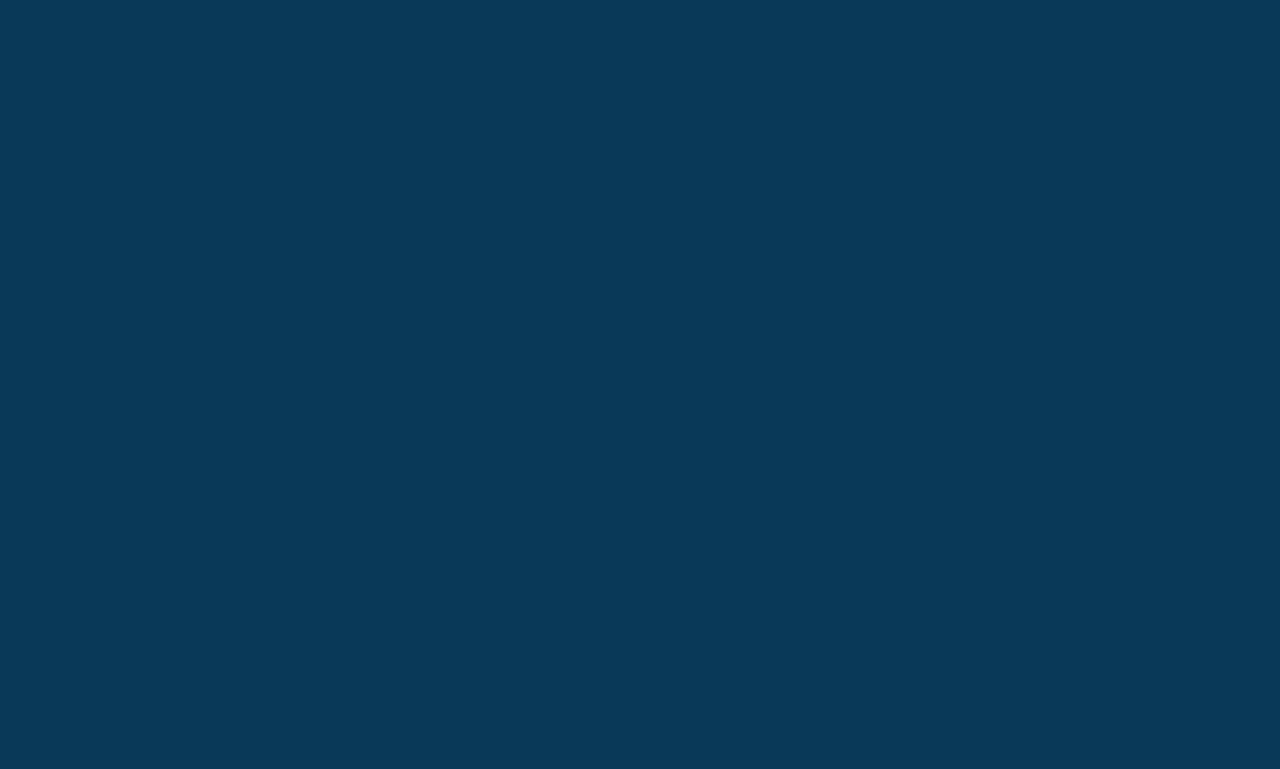Please identify the bounding box coordinates of the region to click in order to complete the task: "read industry news". The coordinates must be four float numbers between 0 and 1, specified as [left, top, right, bottom].

[0.027, 0.659, 0.114, 0.687]